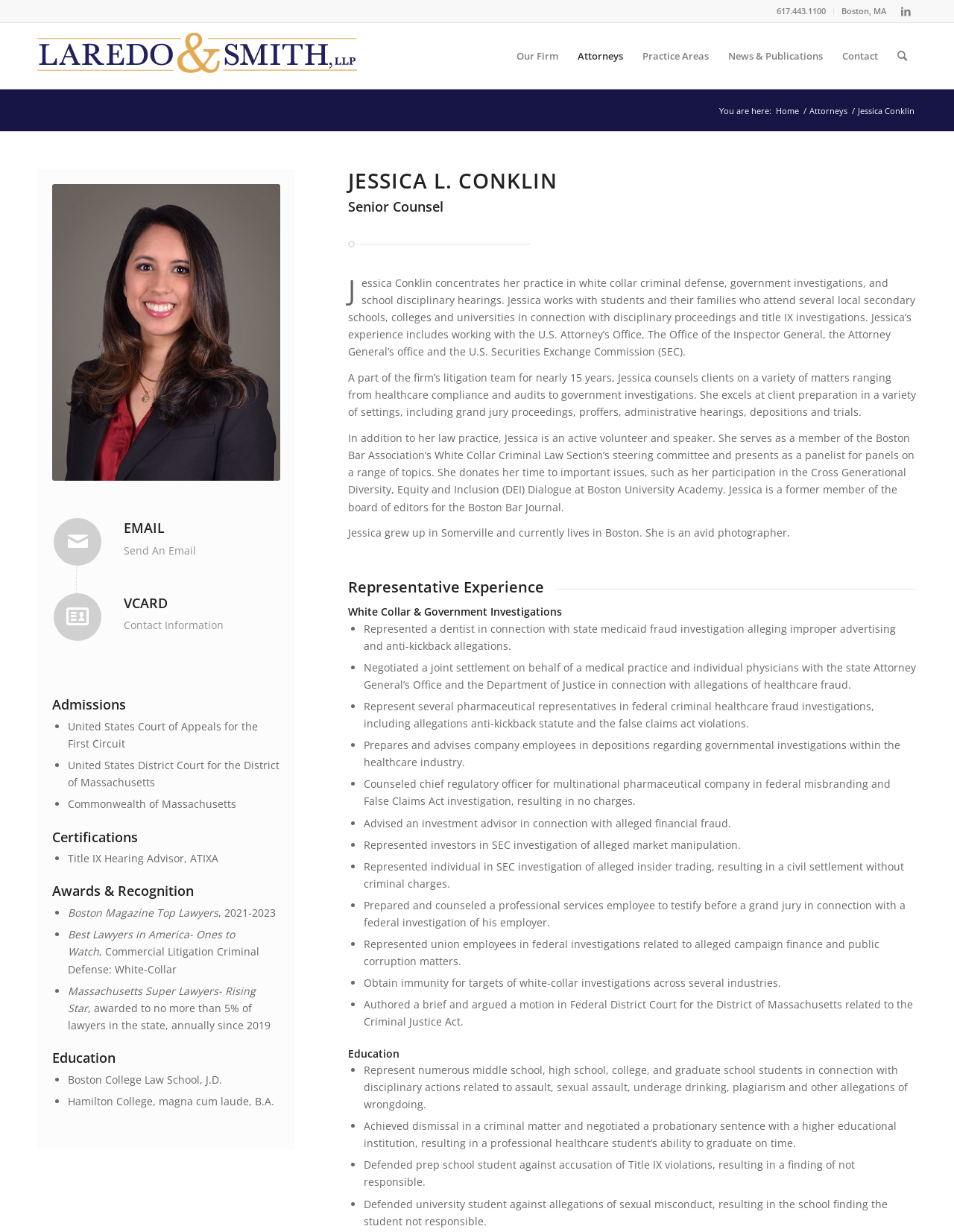Where is Jessica Conklin located?
Provide a fully detailed and comprehensive answer to the question.

According to the webpage, Jessica Conklin is located in Boston, MA, which is mentioned in the link '617.443.1100' and also in the description of her practice areas.